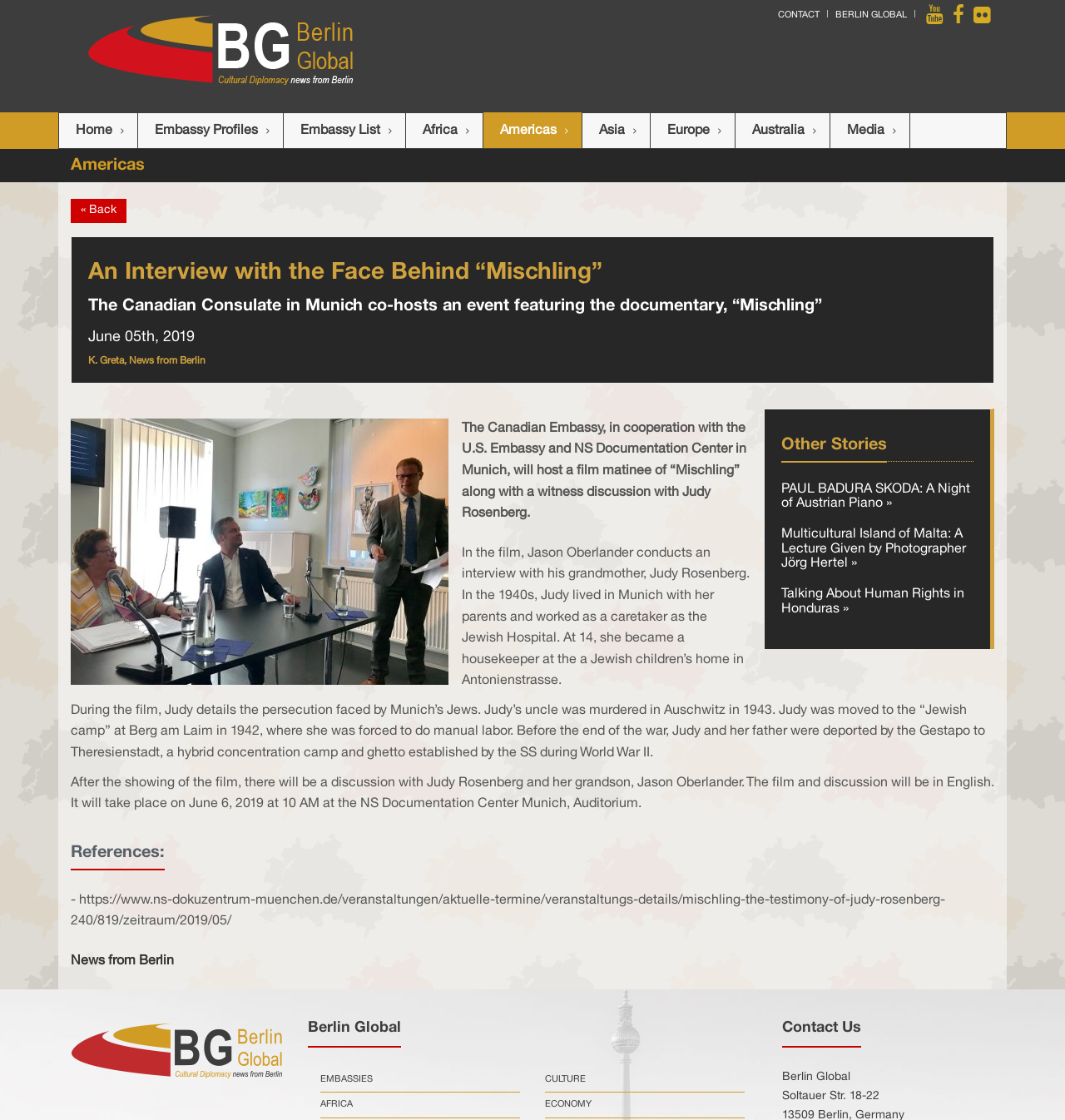Identify the coordinates of the bounding box for the element that must be clicked to accomplish the instruction: "Click the 'PAUL BADURA SKODA: A Night of Austrian Piano »' link".

[0.733, 0.431, 0.911, 0.455]